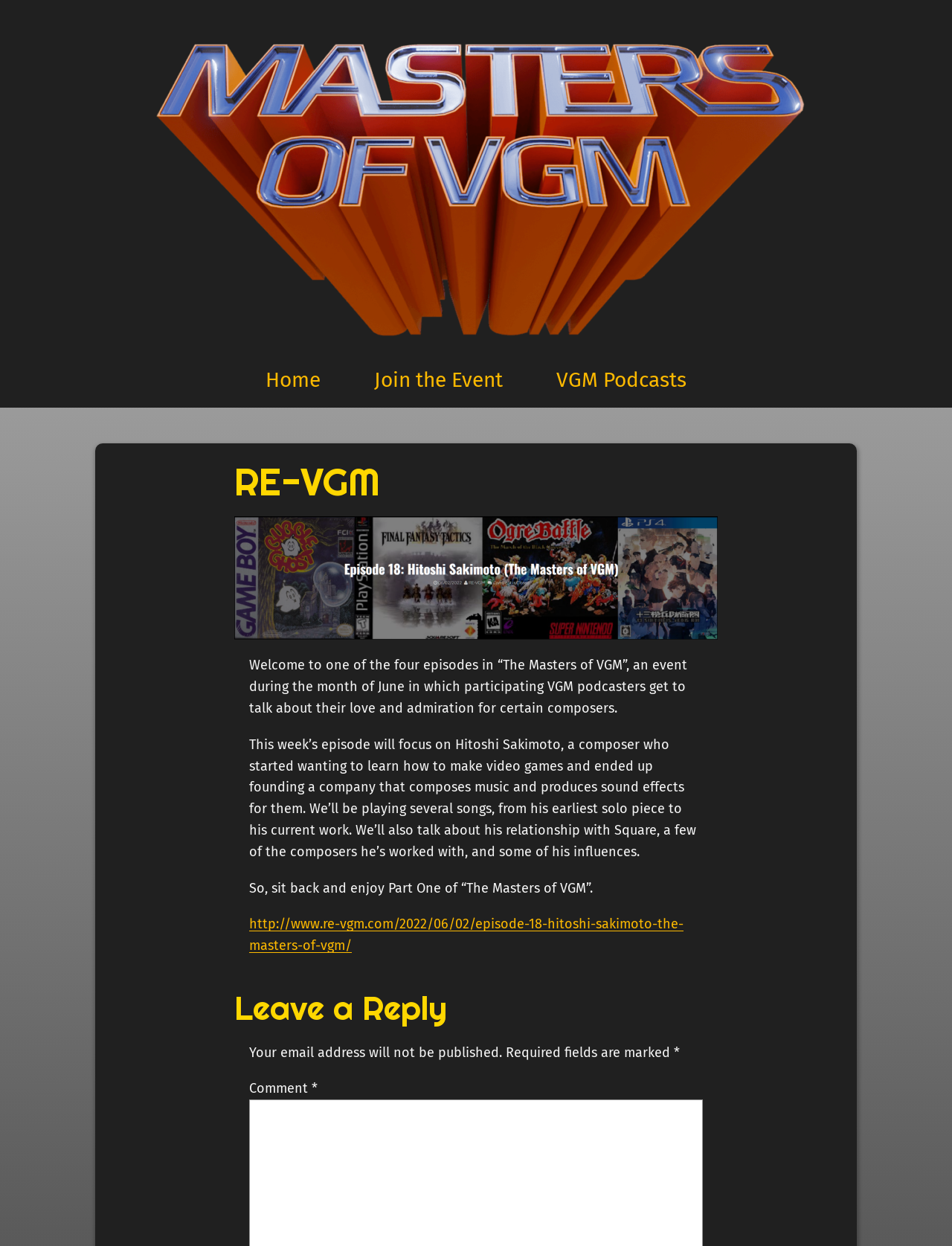How many links are in the navigation section?
Look at the image and respond with a one-word or short phrase answer.

3